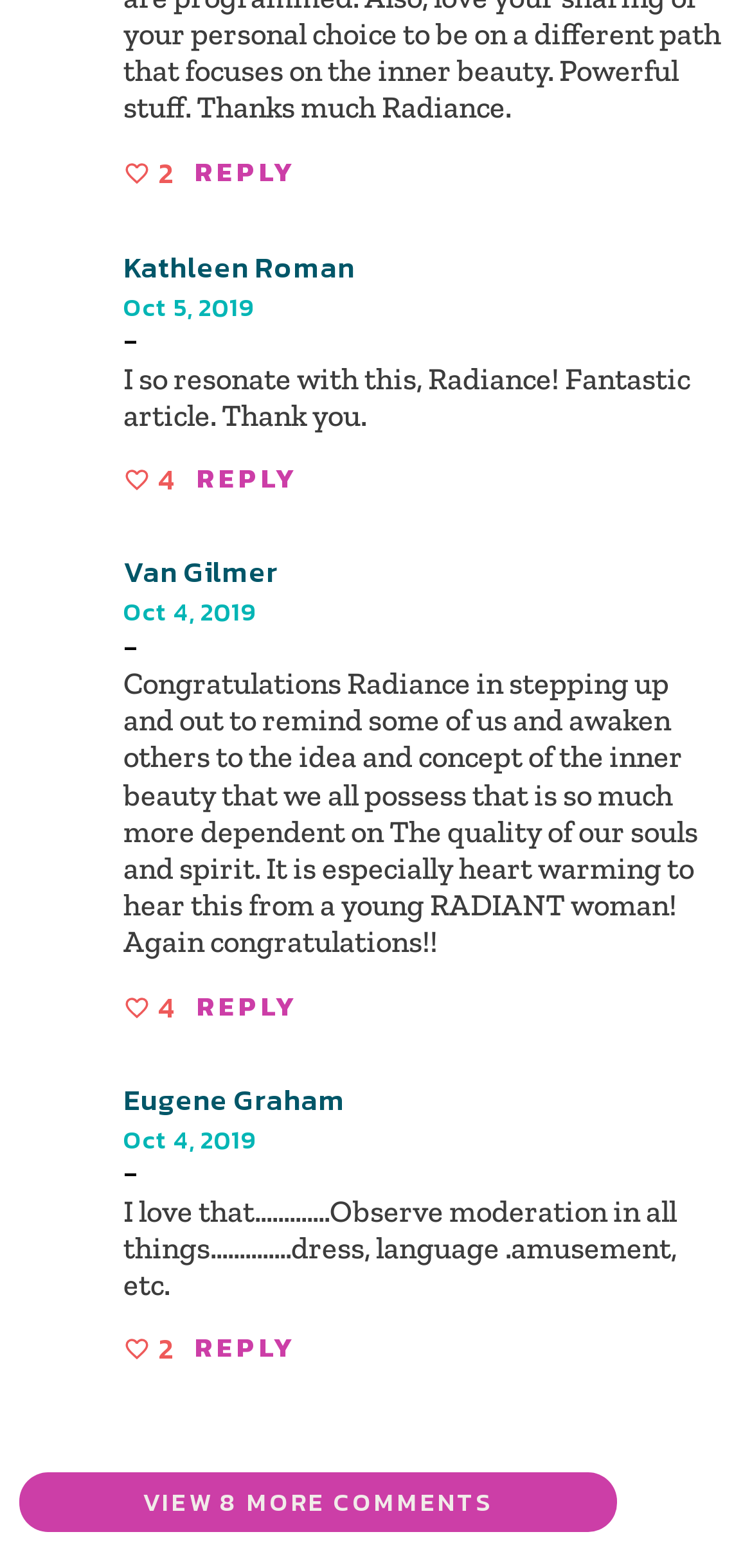Use a single word or phrase to answer the question: 
What is the date of the second comment?

Oct 4, 2019